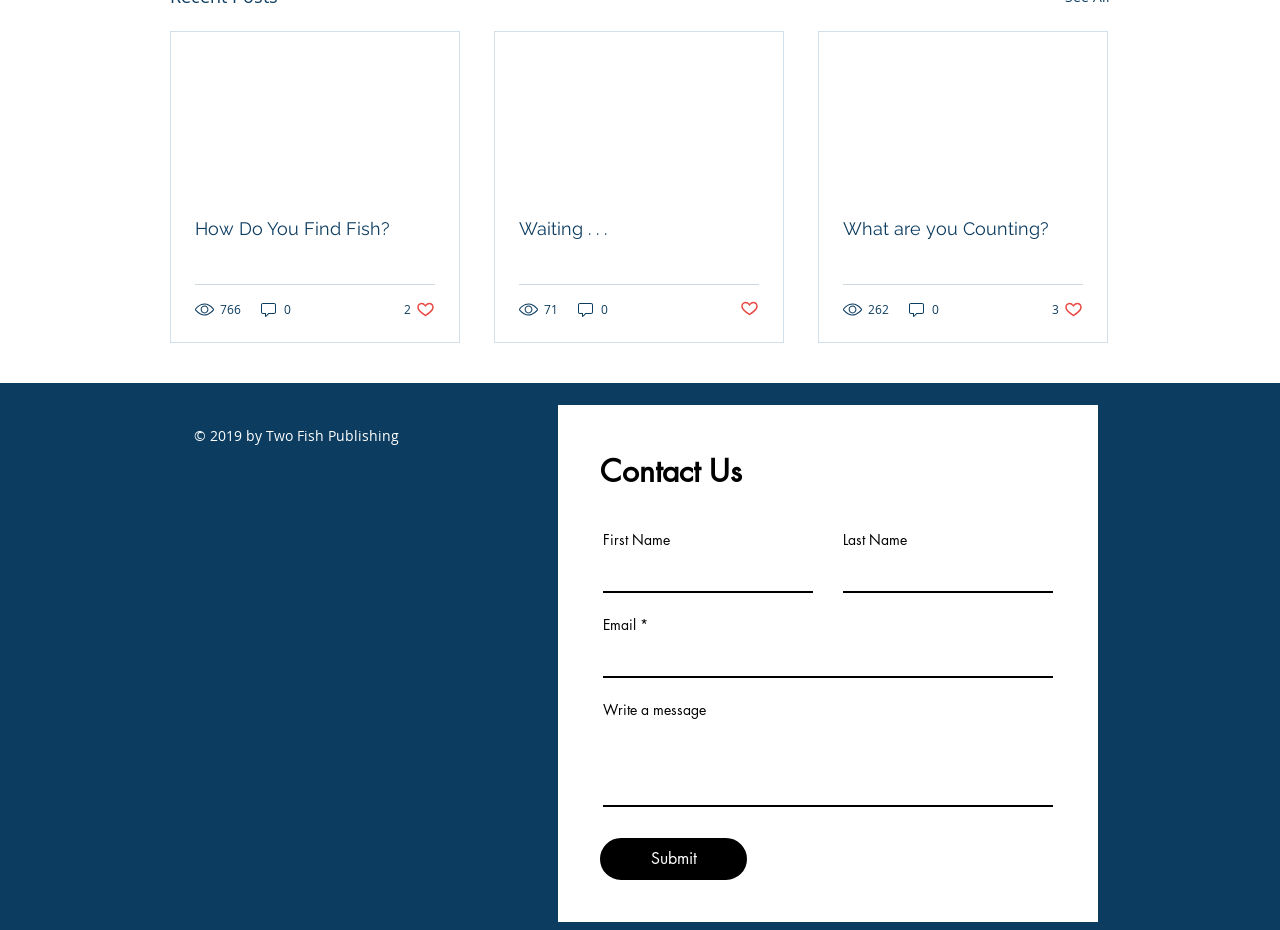Kindly determine the bounding box coordinates for the clickable area to achieve the given instruction: "Click on the 'Twitter Clean' link".

[0.82, 0.46, 0.838, 0.484]